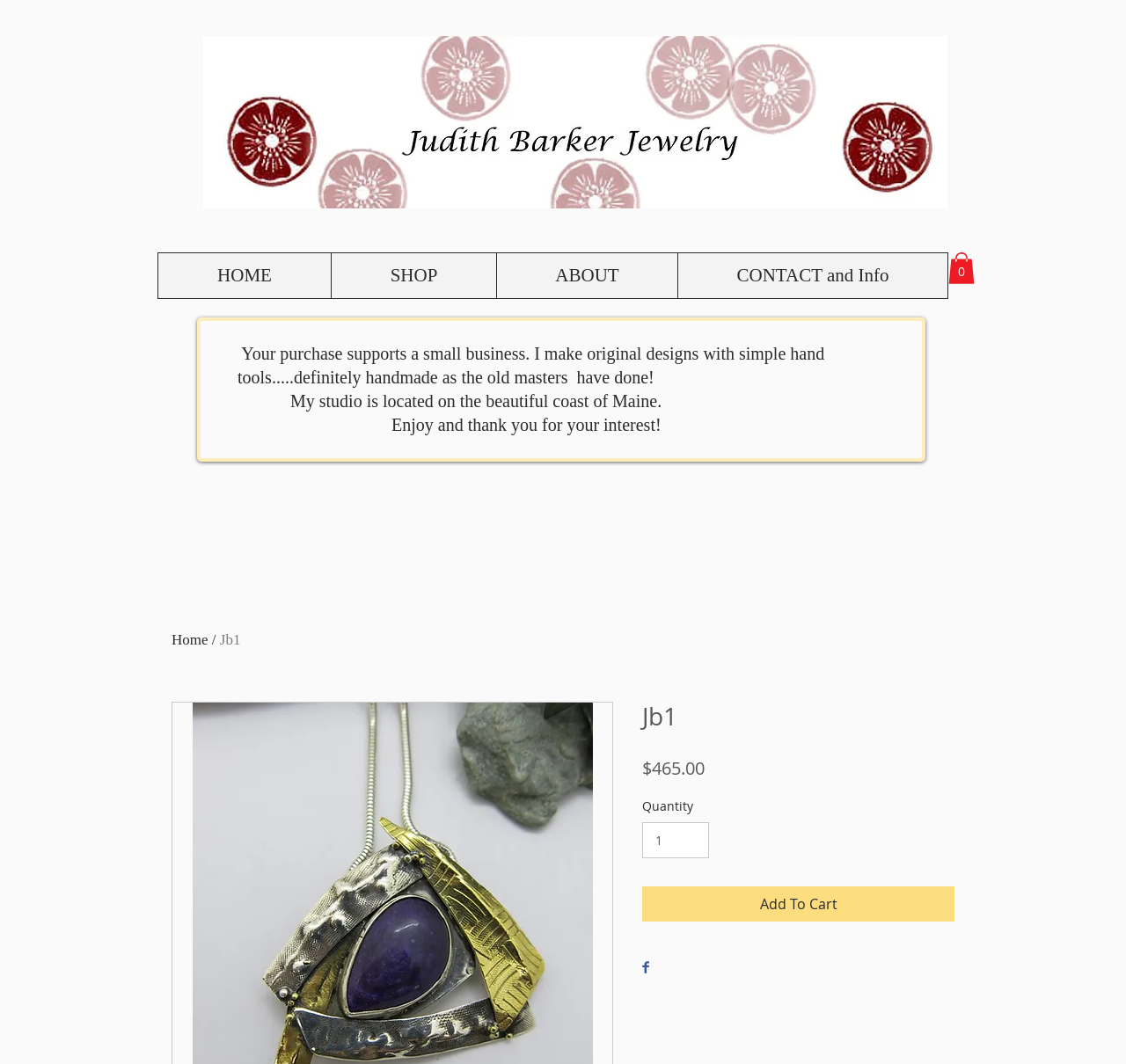Locate the bounding box coordinates of the clickable part needed for the task: "Go to HOME page".

[0.141, 0.238, 0.294, 0.28]